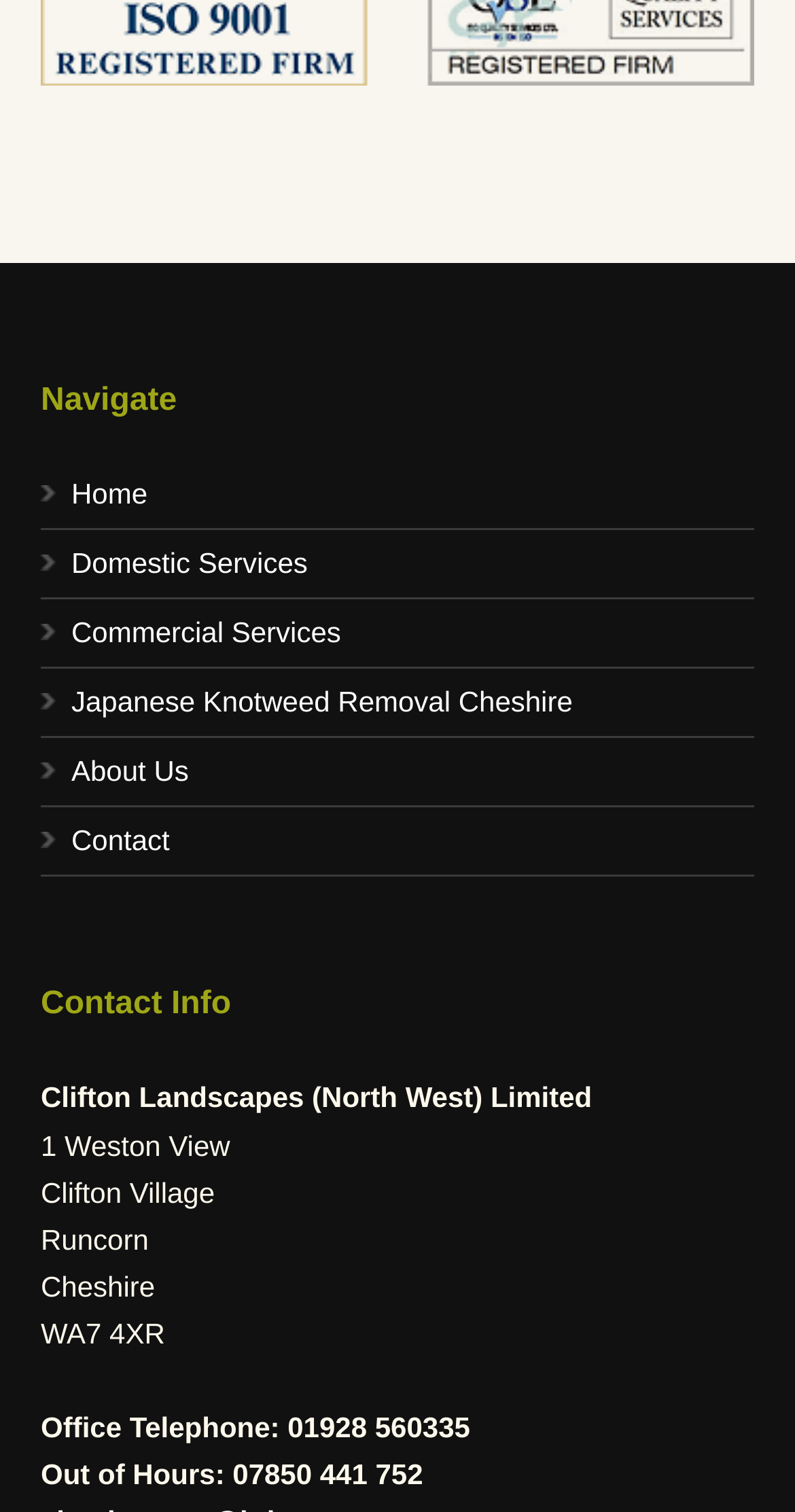What is the phone number for out of hours?
Answer with a single word or phrase, using the screenshot for reference.

07850 441 752